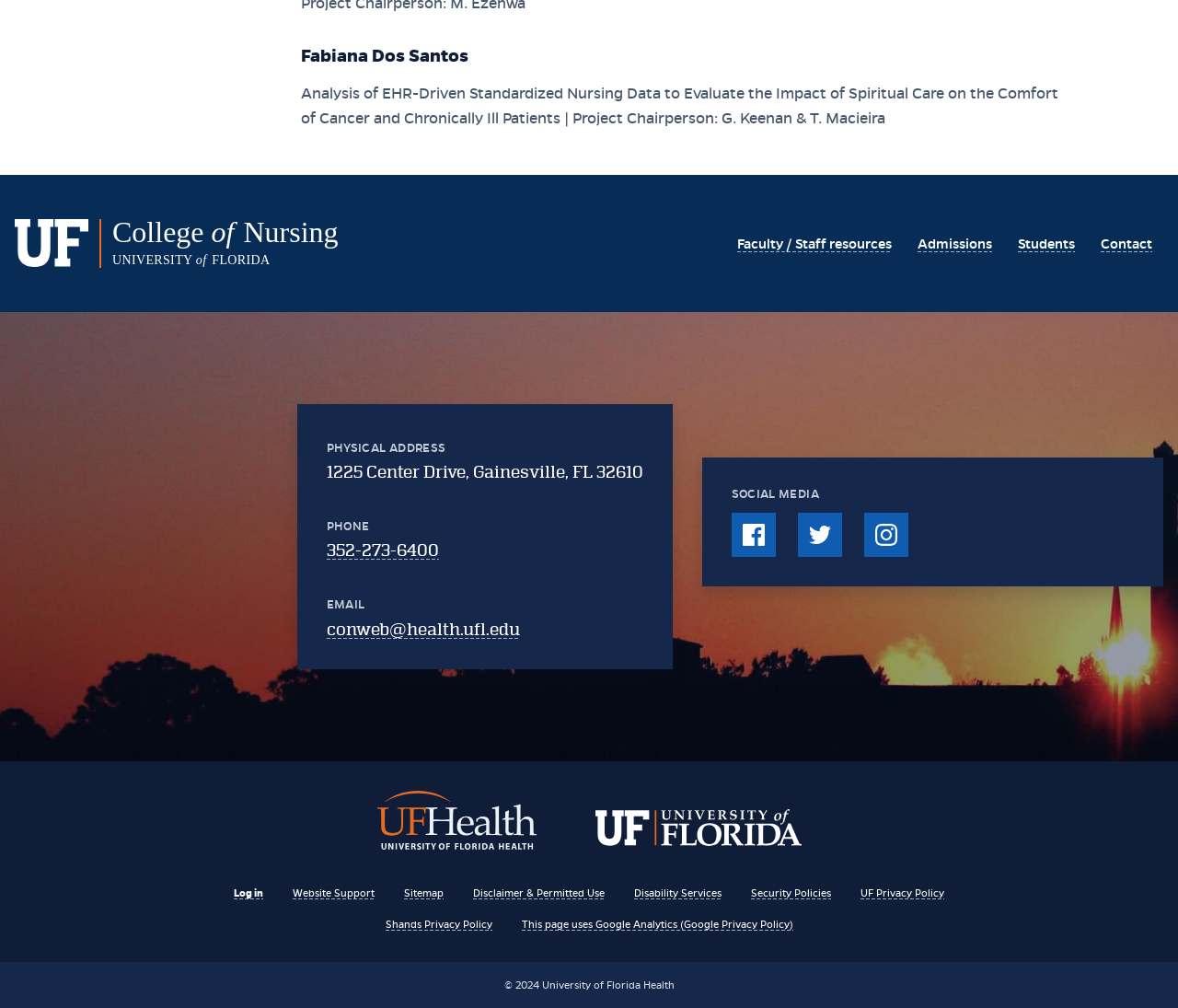What is the phone number of the College of Nursing?
Examine the image closely and answer the question with as much detail as possible.

The phone number can be found in the link element with the text '352-273-6400', which is a child element of the DescriptionListDetail element with the text 'PHONE'.